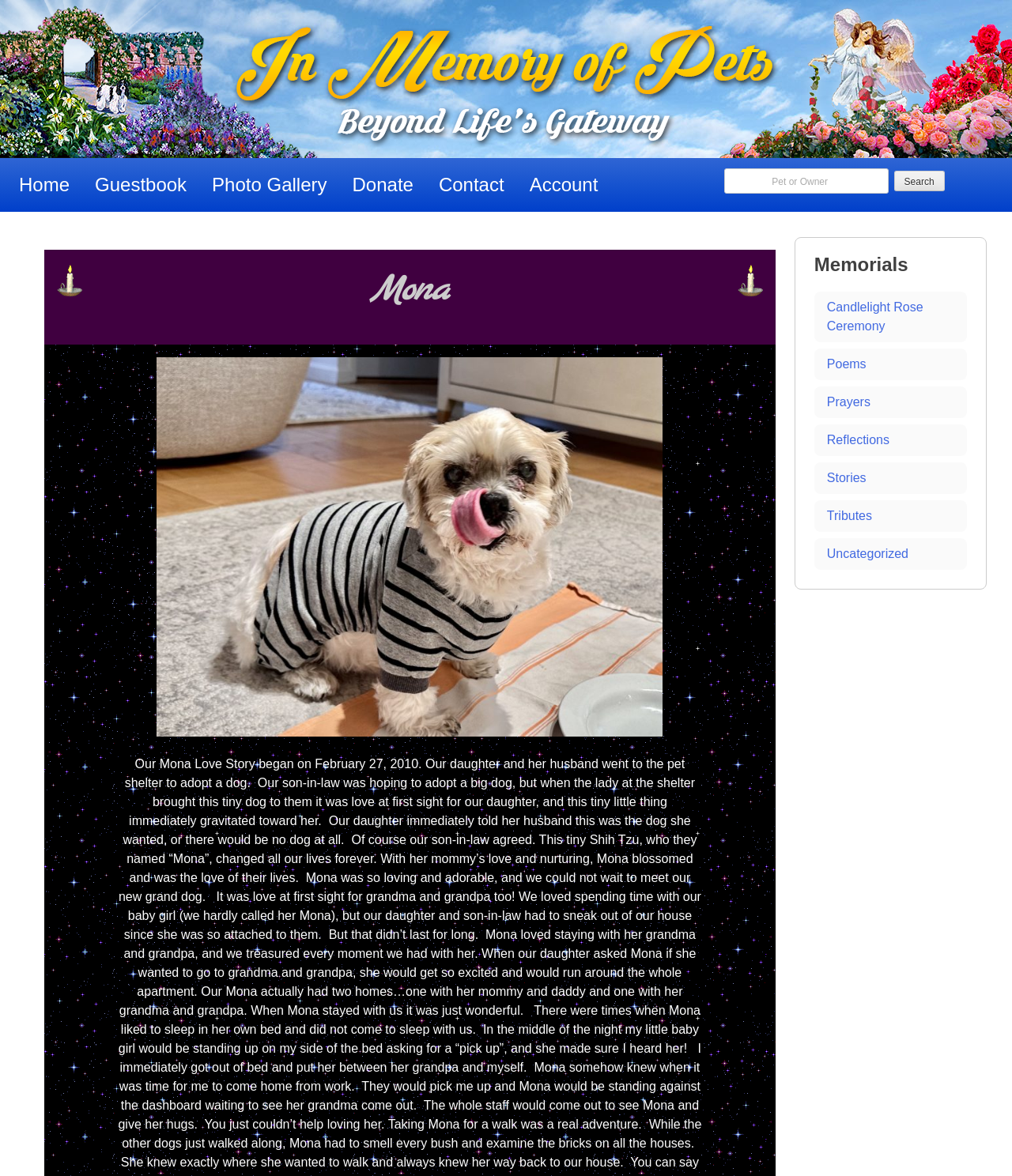Identify the bounding box coordinates for the element that needs to be clicked to fulfill this instruction: "make a donation". Provide the coordinates in the format of four float numbers between 0 and 1: [left, top, right, bottom].

[0.336, 0.14, 0.421, 0.175]